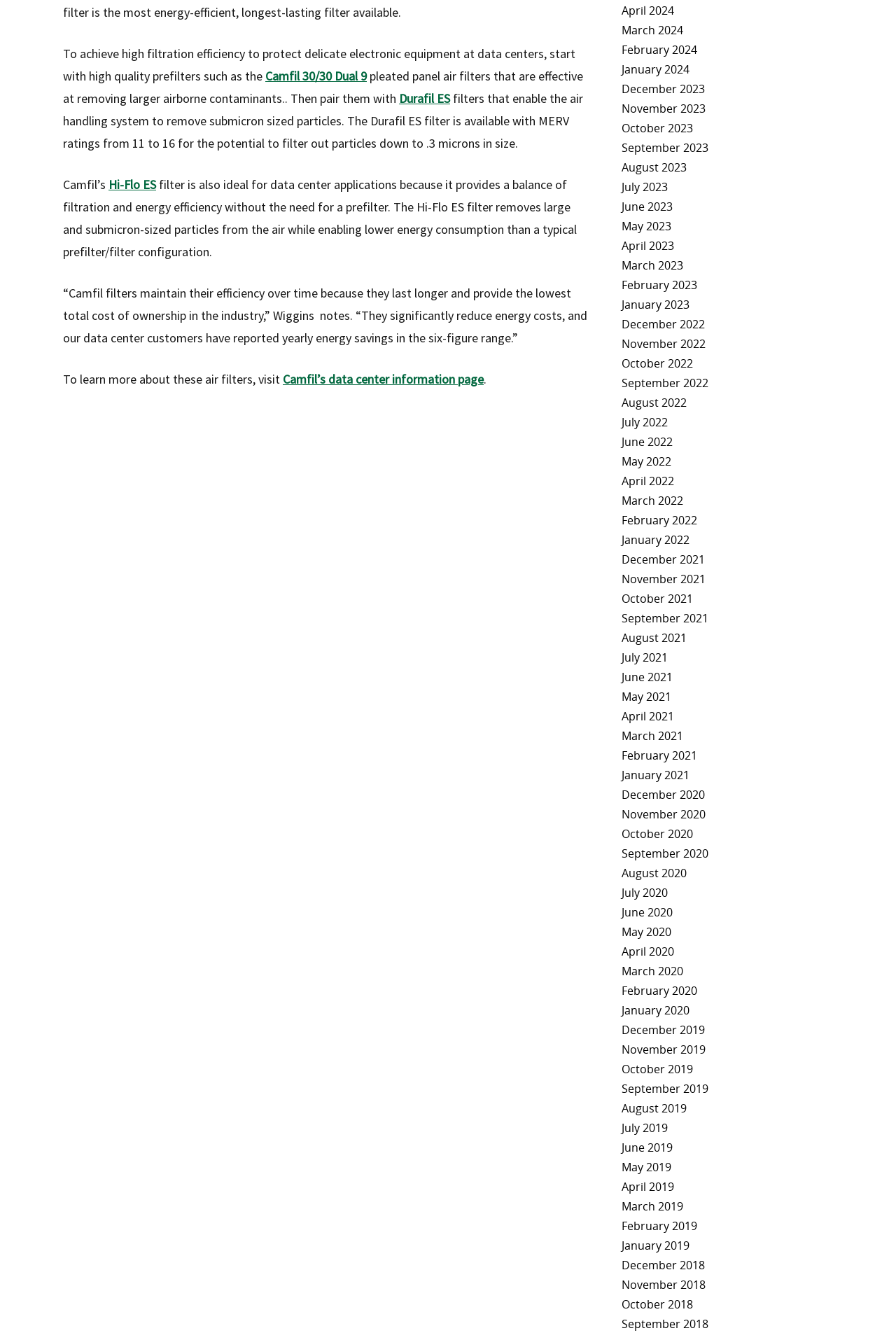Determine the bounding box for the UI element described here: "February 2021".

[0.693, 0.561, 0.93, 0.572]